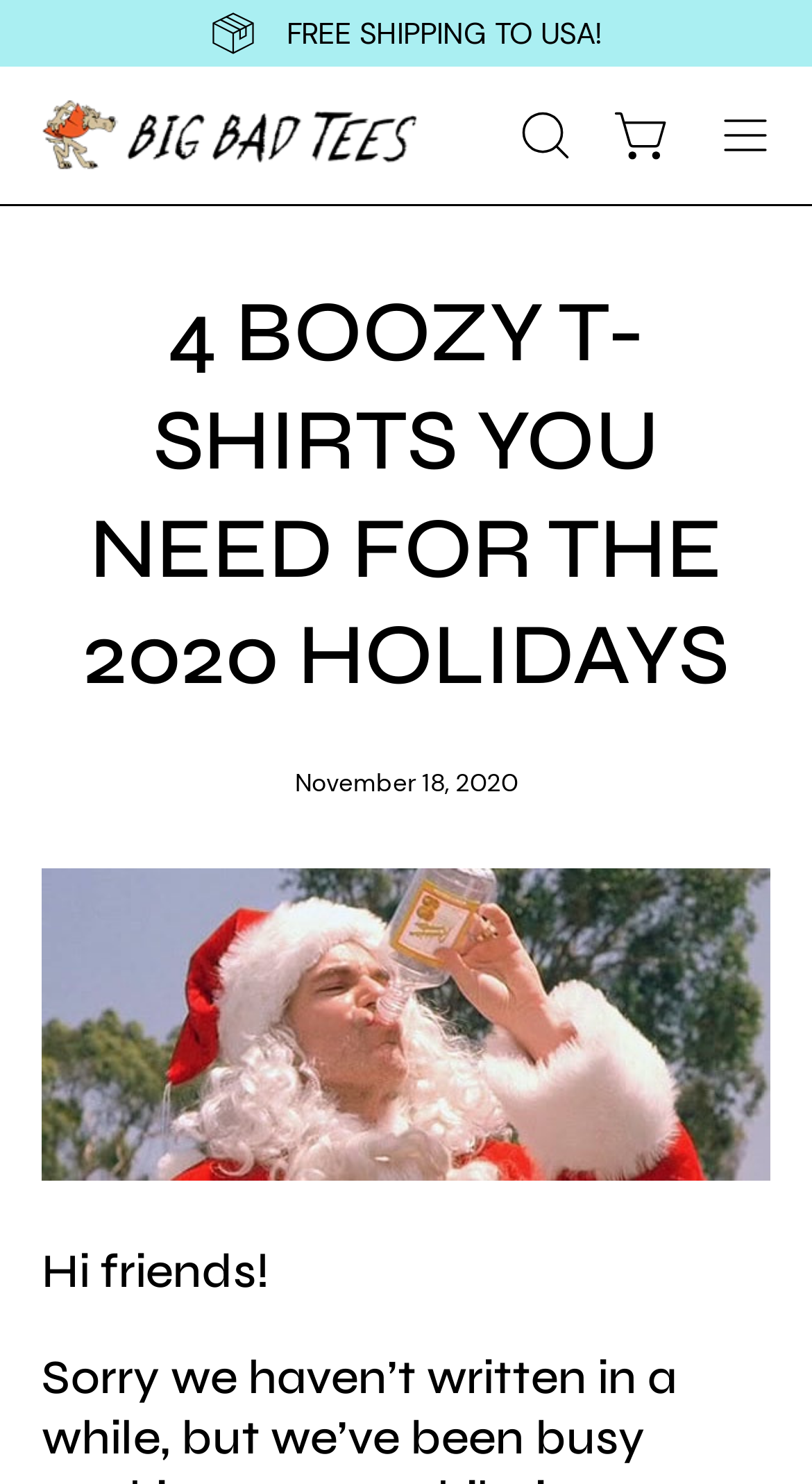With reference to the image, please provide a detailed answer to the following question: How many t-shirts are featured in the article?

I counted the number of t-shirts featured in the article by looking at the heading element with the text '4 BOOZY T-SHIRTS YOU NEED FOR THE 2020 HOLIDAYS' which suggests that there are 4 t-shirts being featured.